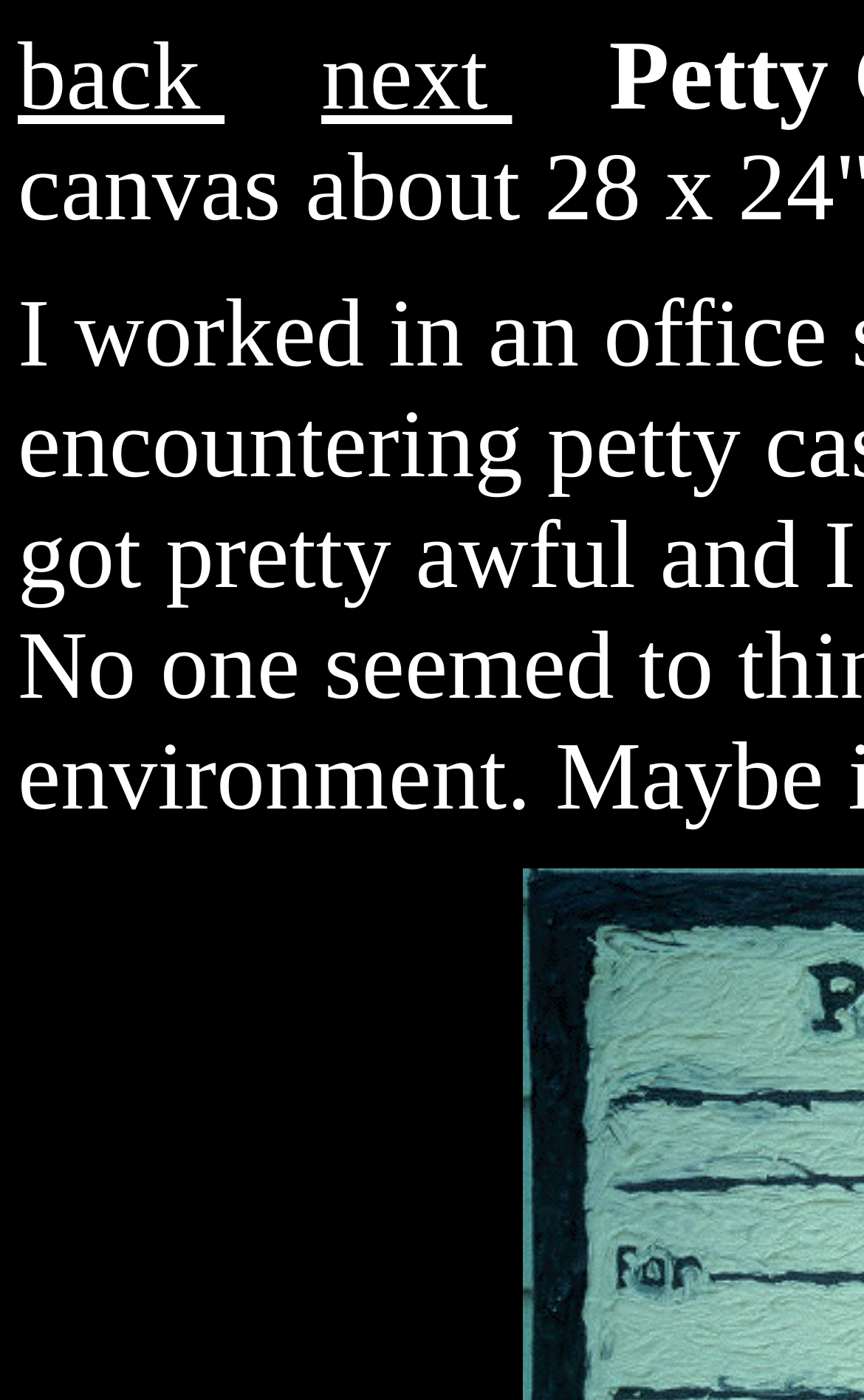Determine the bounding box coordinates for the UI element described. Format the coordinates as (top-left x, top-left y, bottom-right x, bottom-right y) and ensure all values are between 0 and 1. Element description: back

[0.021, 0.017, 0.26, 0.093]